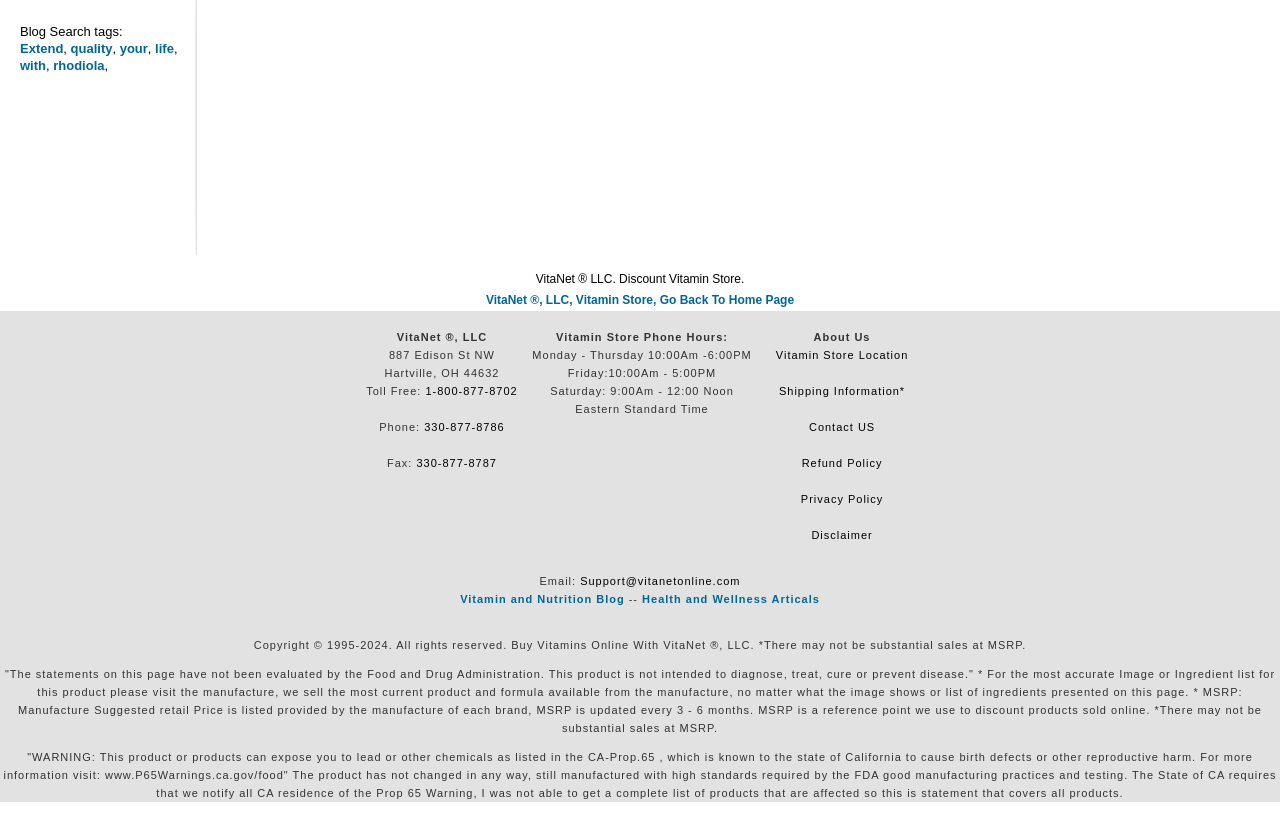Locate the bounding box coordinates of the clickable region to complete the following instruction: "Contact US."

[0.632, 0.517, 0.684, 0.532]